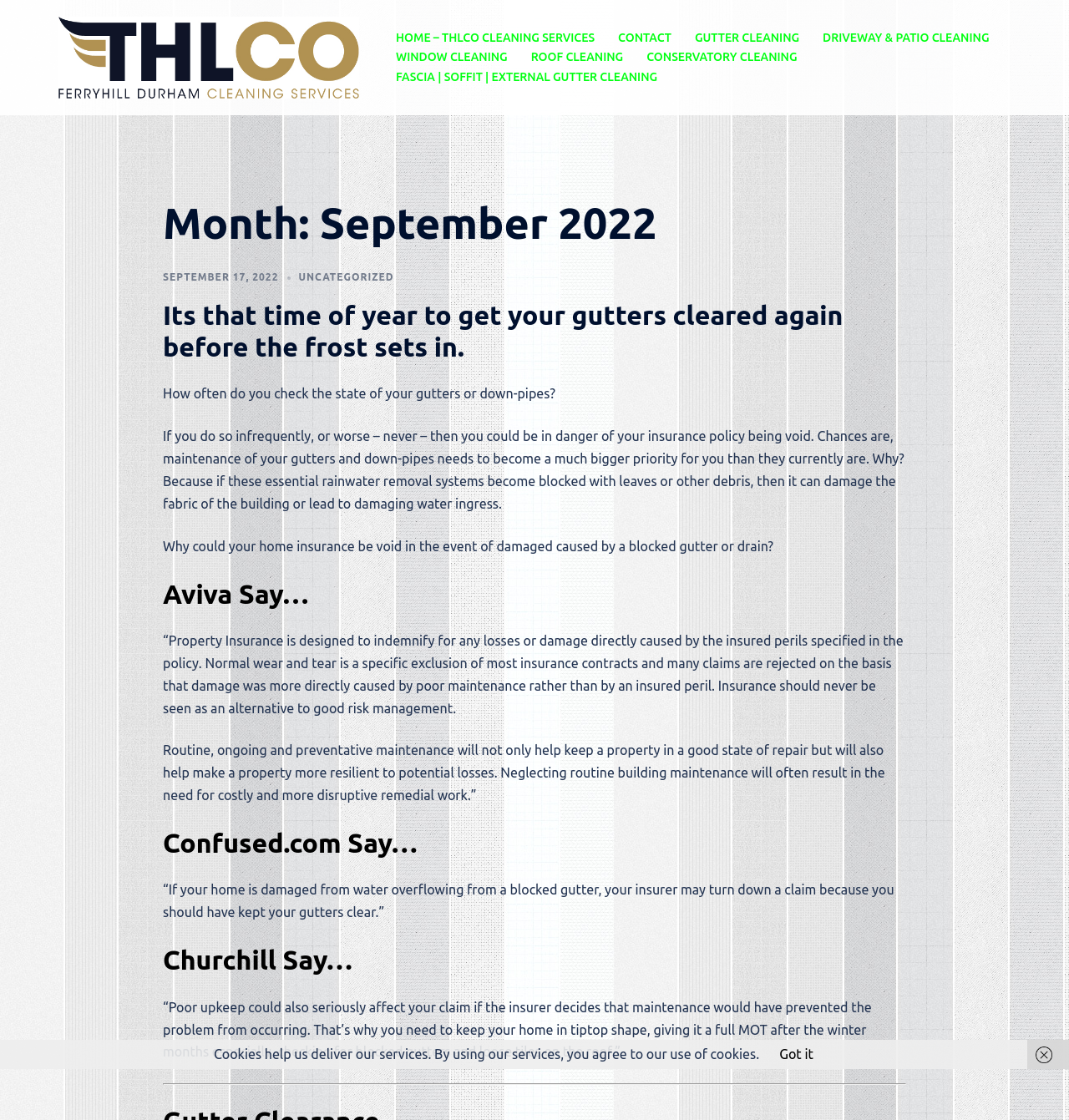What is the consequence of neglecting gutter maintenance?
Look at the image and answer the question with a single word or phrase.

Costly repairs